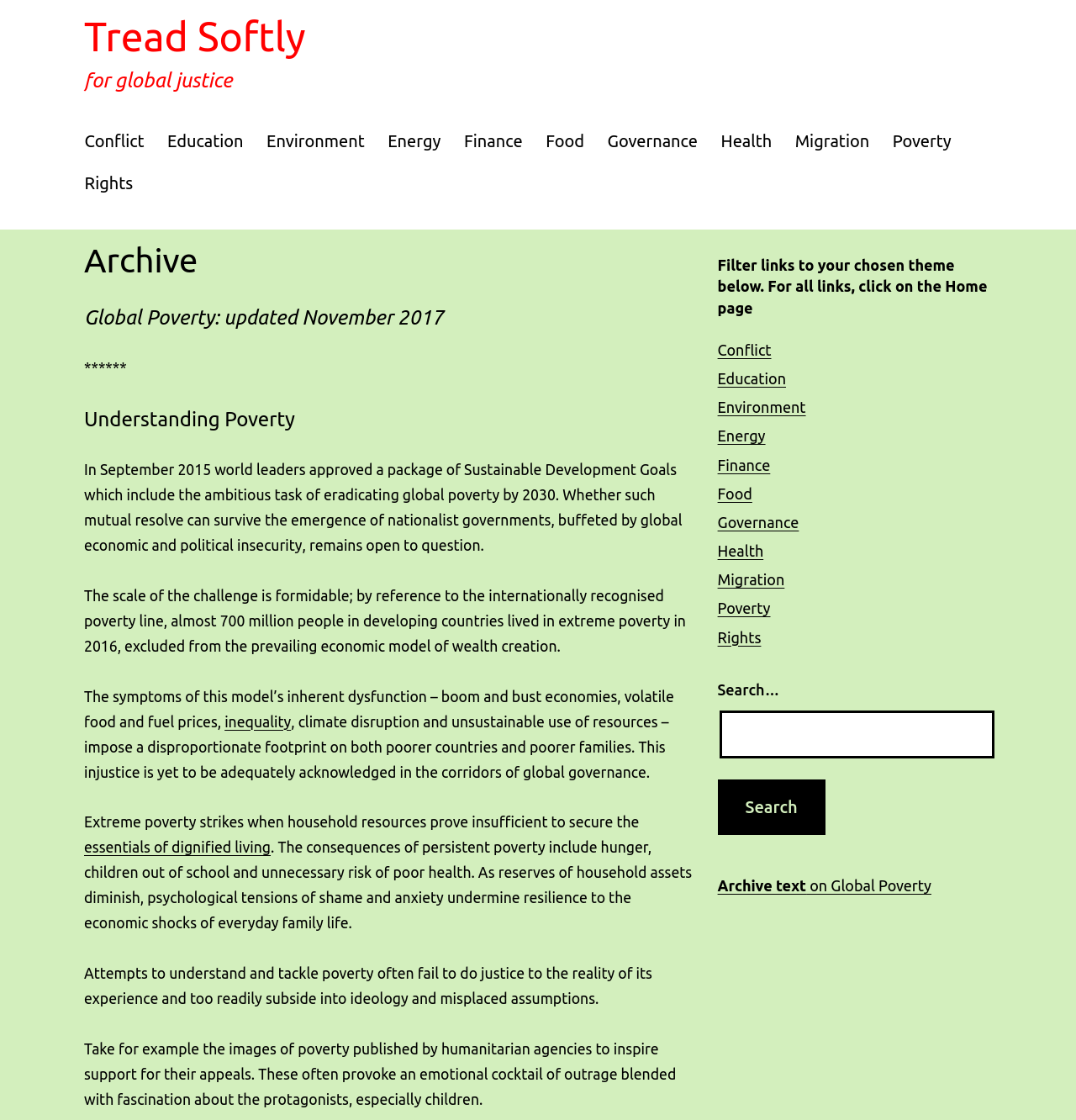Using the details in the image, give a detailed response to the question below:
What is the main topic of the webpage?

The main topic of the webpage is Global Poverty, which can be inferred from the title 'Global Poverty: updated November 2017' and the content of the webpage that discusses the issue of poverty.